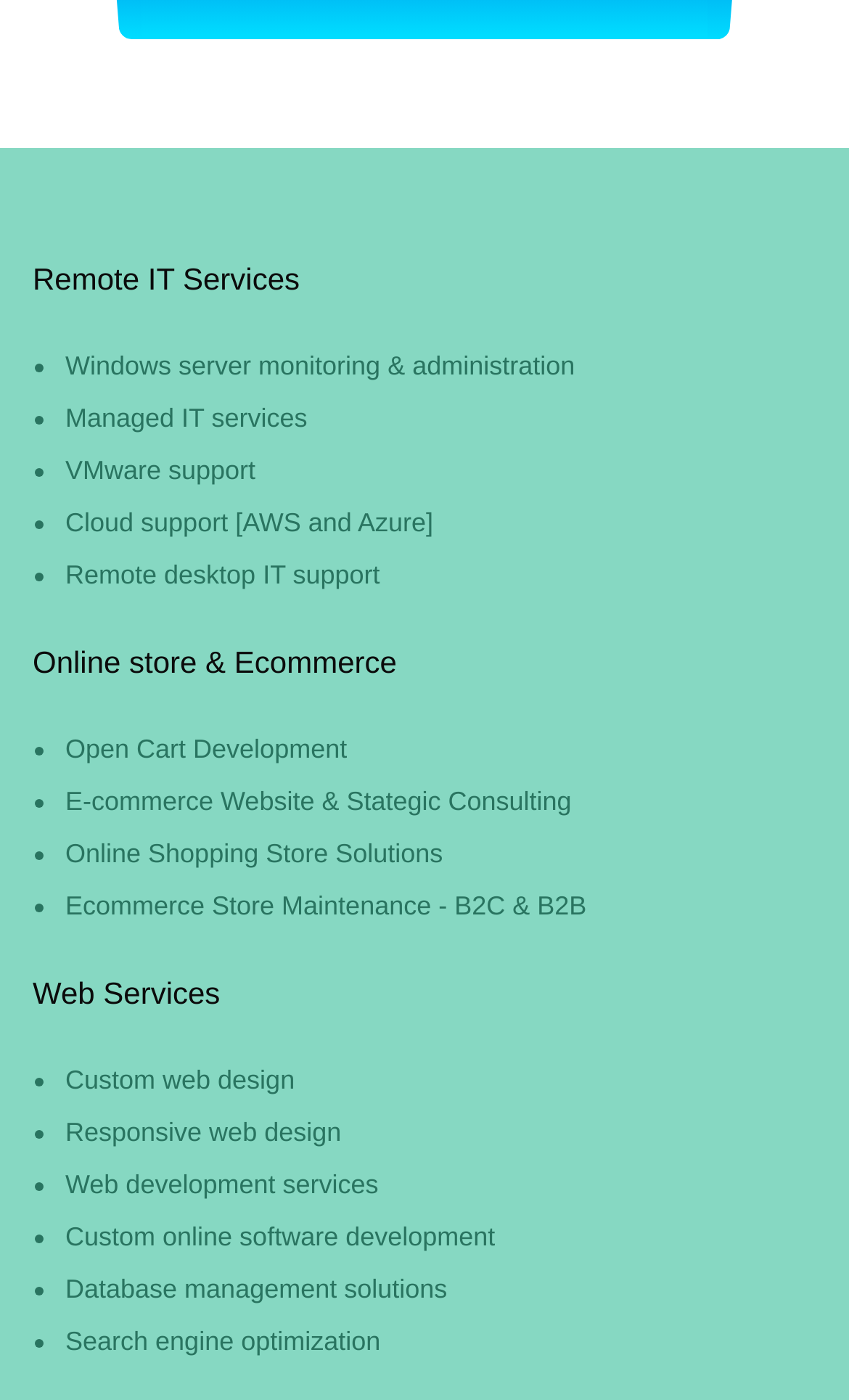Please provide a brief answer to the following inquiry using a single word or phrase:
What are the main categories of services offered?

Remote IT, Online store, Web Services